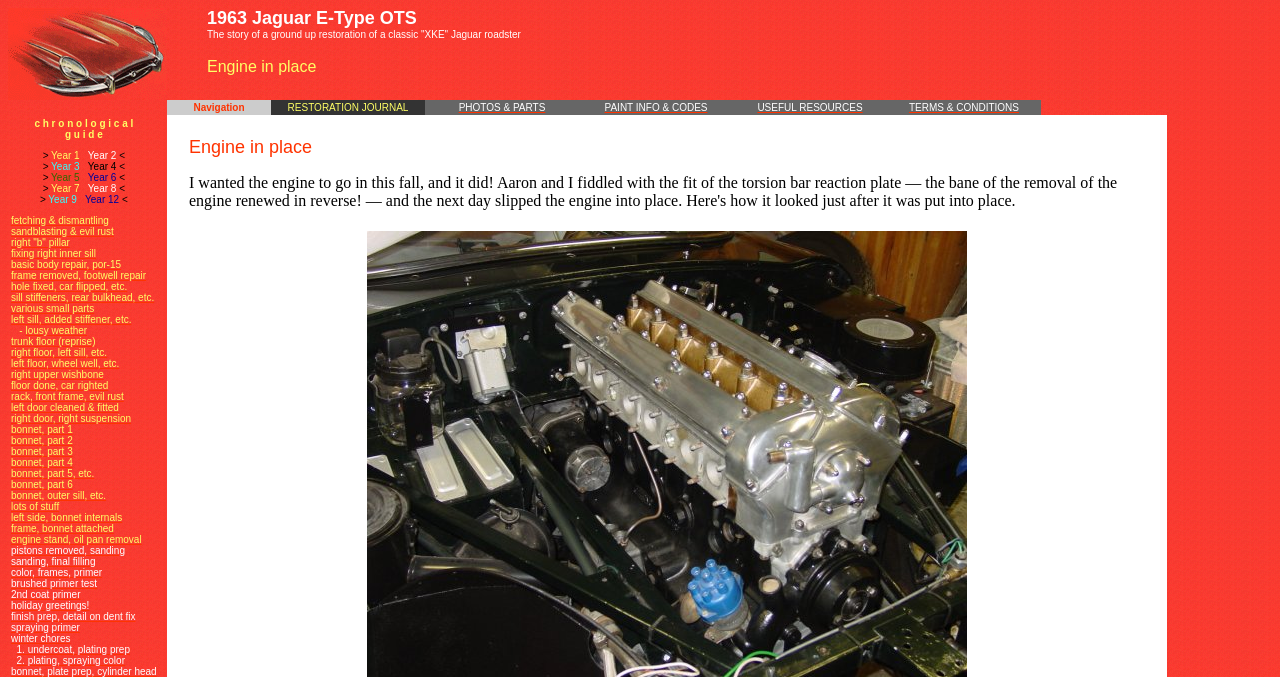Pinpoint the bounding box coordinates of the area that must be clicked to complete this instruction: "Go to 'TERMS & CONDITIONS'".

[0.693, 0.148, 0.813, 0.17]